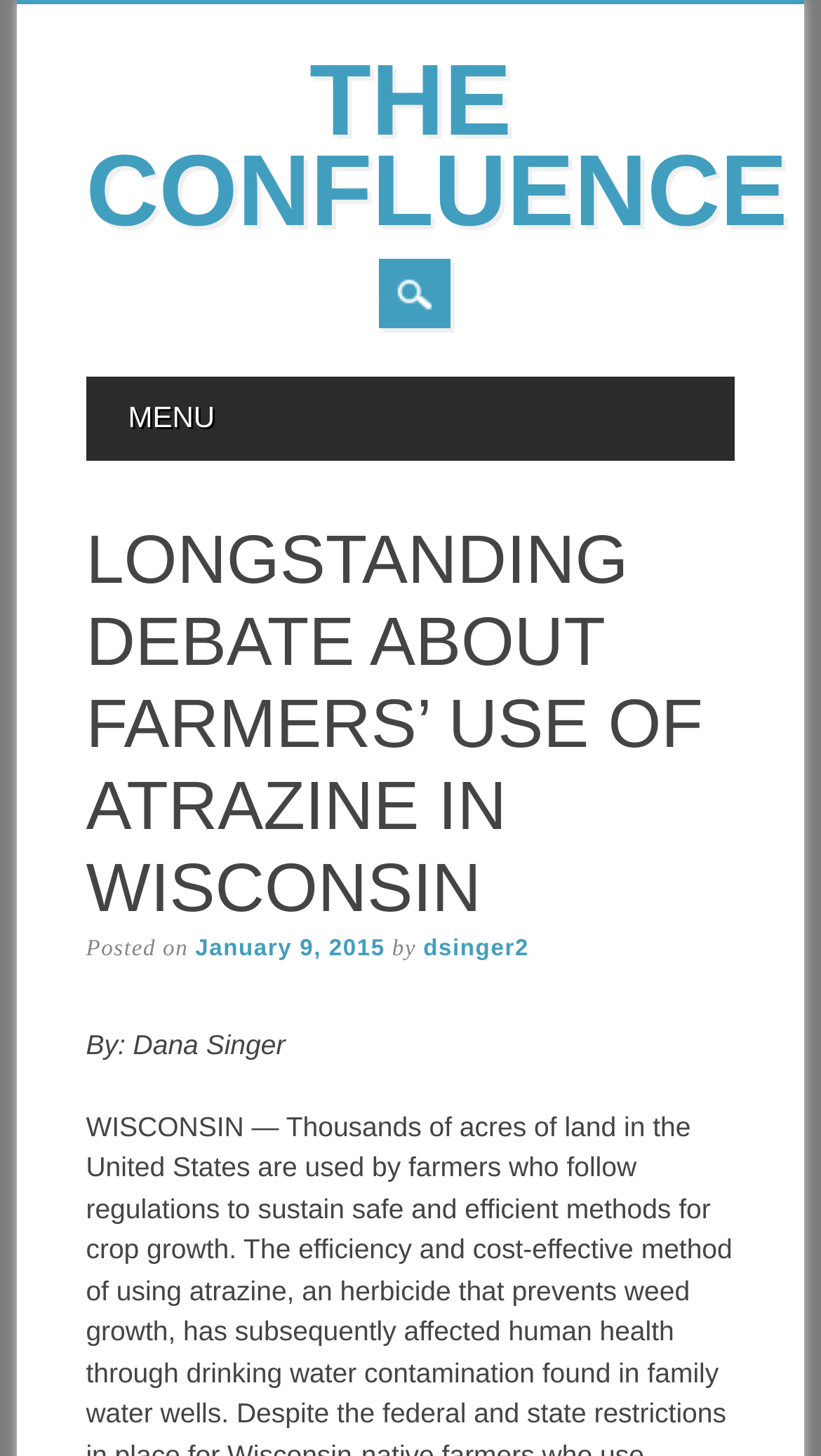Construct a comprehensive caption that outlines the webpage's structure and content.

The webpage appears to be an article or blog post discussing the use of atrazine by farmers in Wisconsin. At the top of the page, there is a link to "THE CONFLUENCE" which takes up most of the width of the page. Below this, there is a heading labeled "MAIN MENU" and a link to "Skip to content". 

The main content of the page is headed by a large heading that reads "LONGSTANDING DEBATE ABOUT FARMERS’ USE OF ATRAZINE IN WISCONSIN". This heading is followed by a line of text that includes the date "January 9, 2015" and the author's name, "Dana Singer". The author's name is also mentioned again in a separate line of text below this. 

The overall structure of the page suggests that it is a news article or blog post, with a clear title and author attribution. The content of the article itself is not immediately apparent from the accessibility tree, but the title and author information provide context for the topic being discussed.